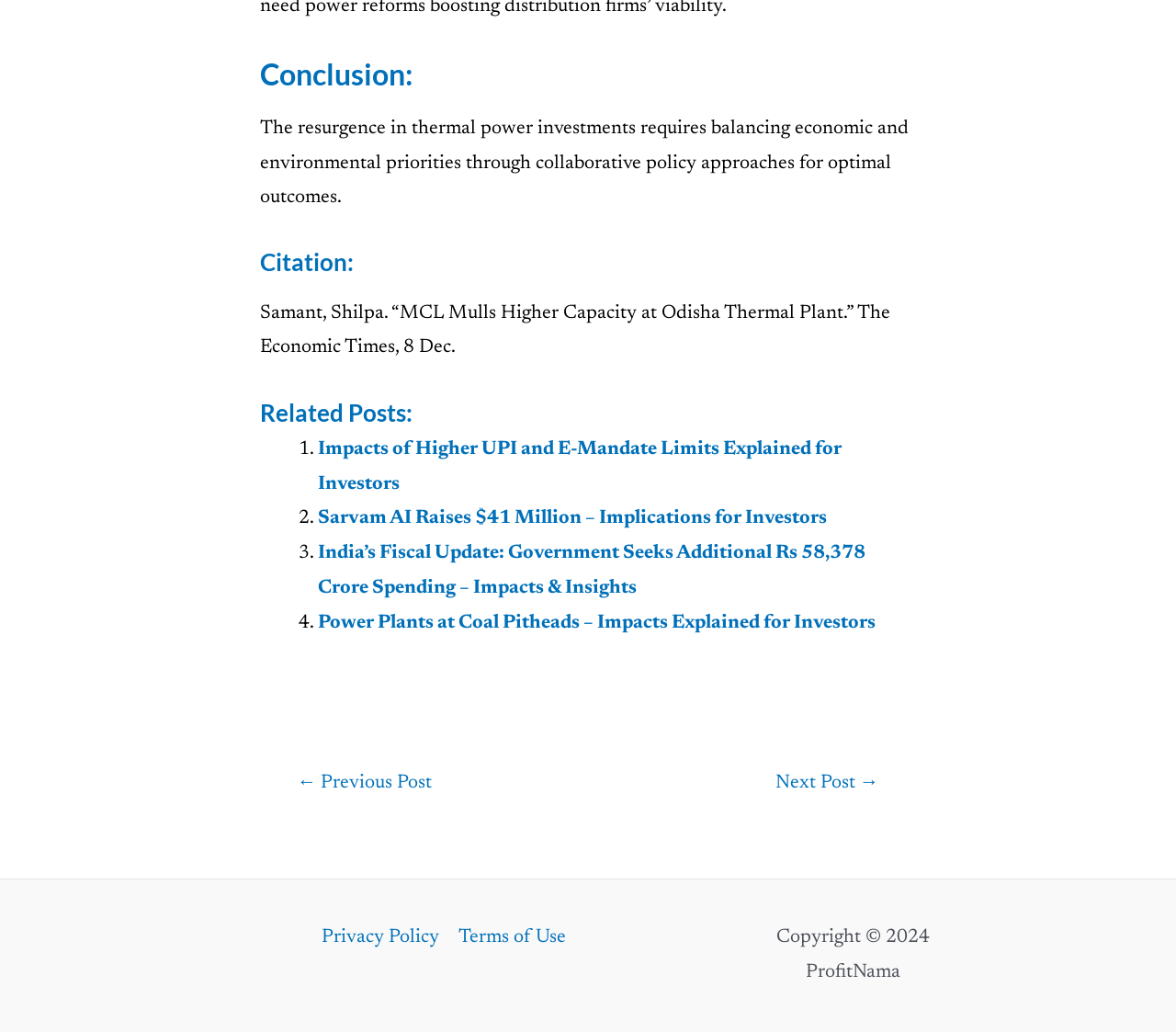From the webpage screenshot, predict the bounding box of the UI element that matches this description: "← Previous Post".

[0.228, 0.75, 0.392, 0.769]